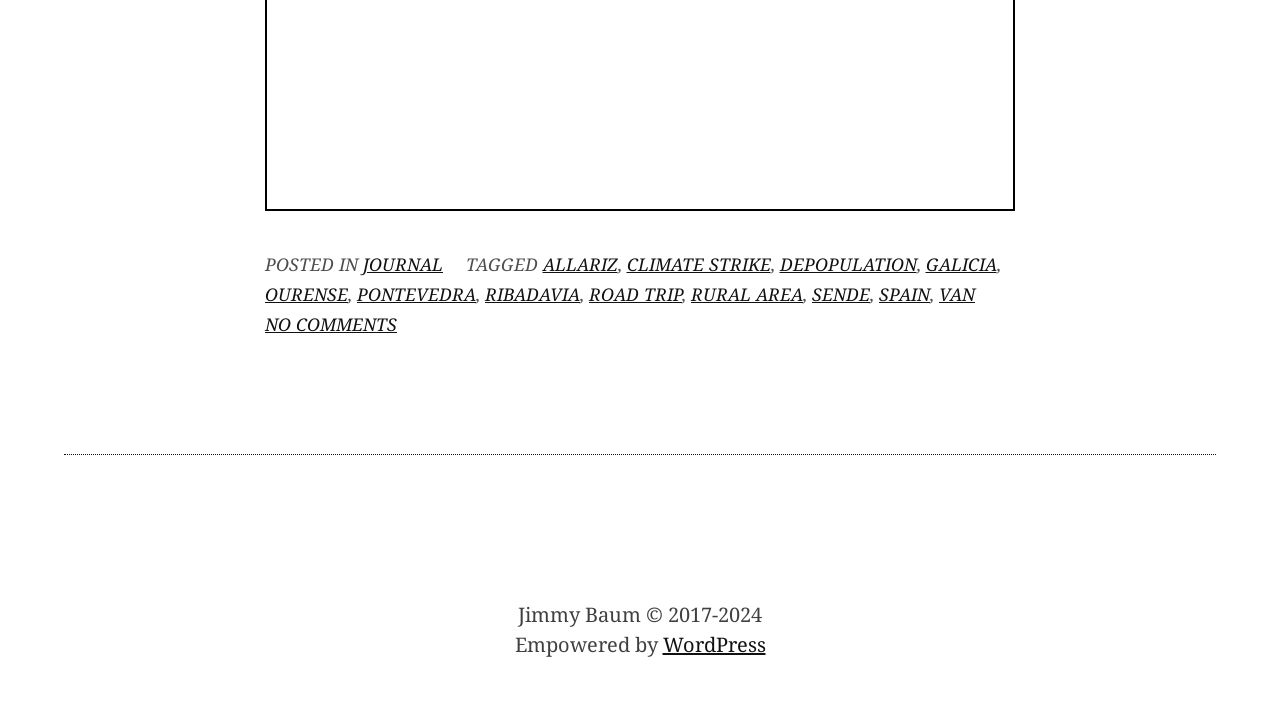Answer the question using only a single word or phrase: 
What is the title of the post?

A FUTURE IN THE PROVINCE OF OURENSE